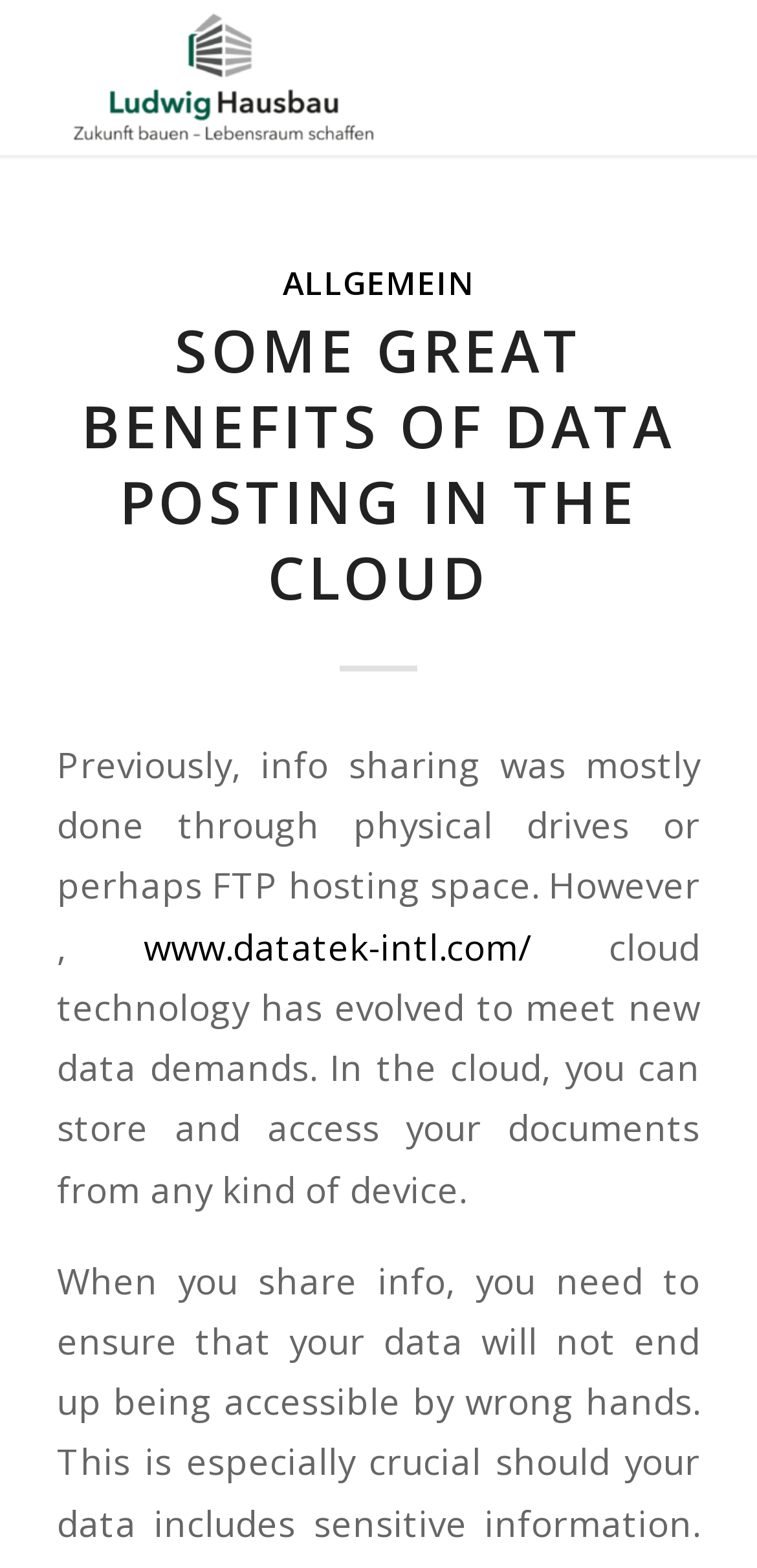Determine the bounding box coordinates for the HTML element described here: "Chat Now".

None